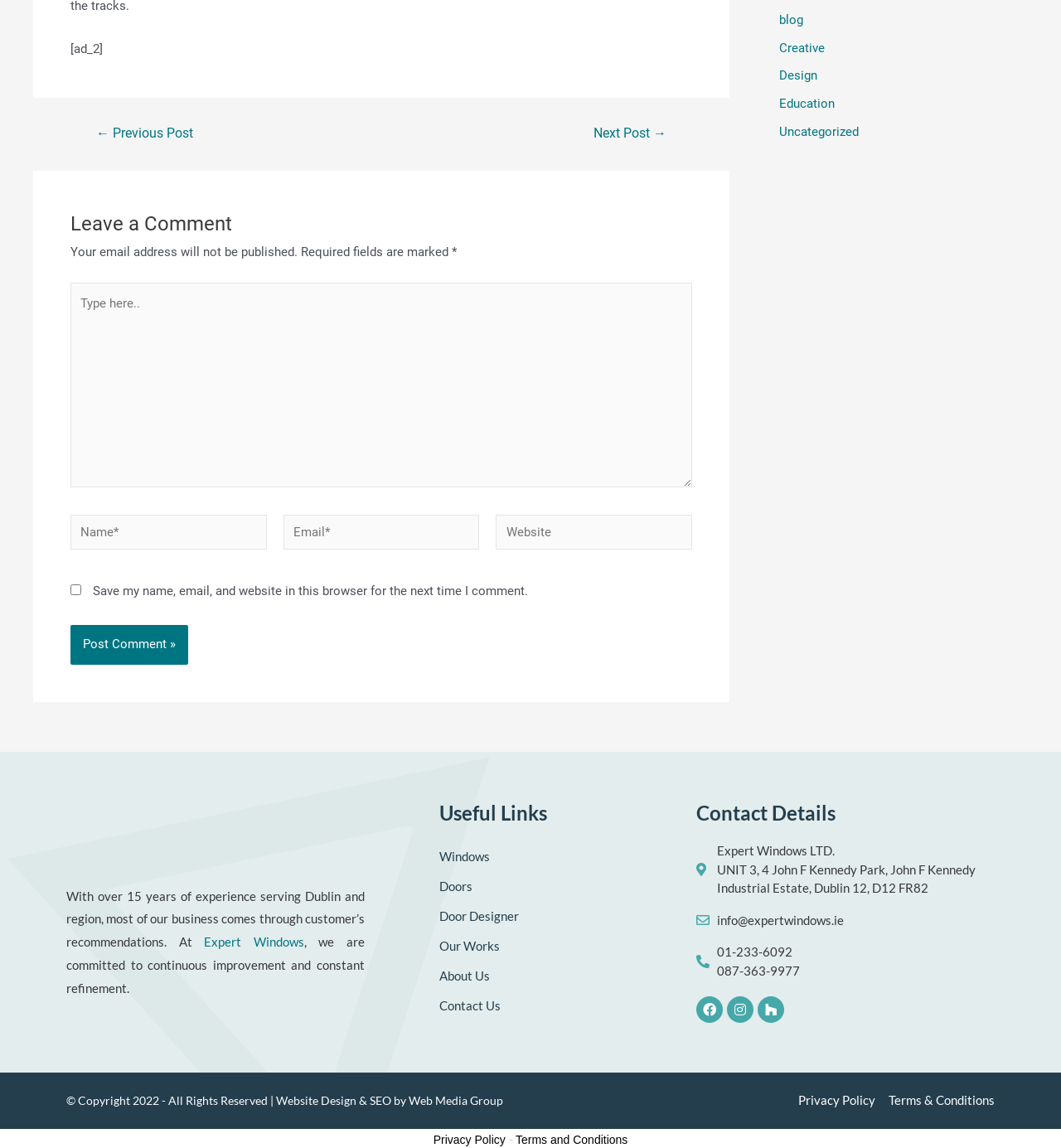How many fields are required to leave a comment?
Answer the question based on the image using a single word or a brief phrase.

3